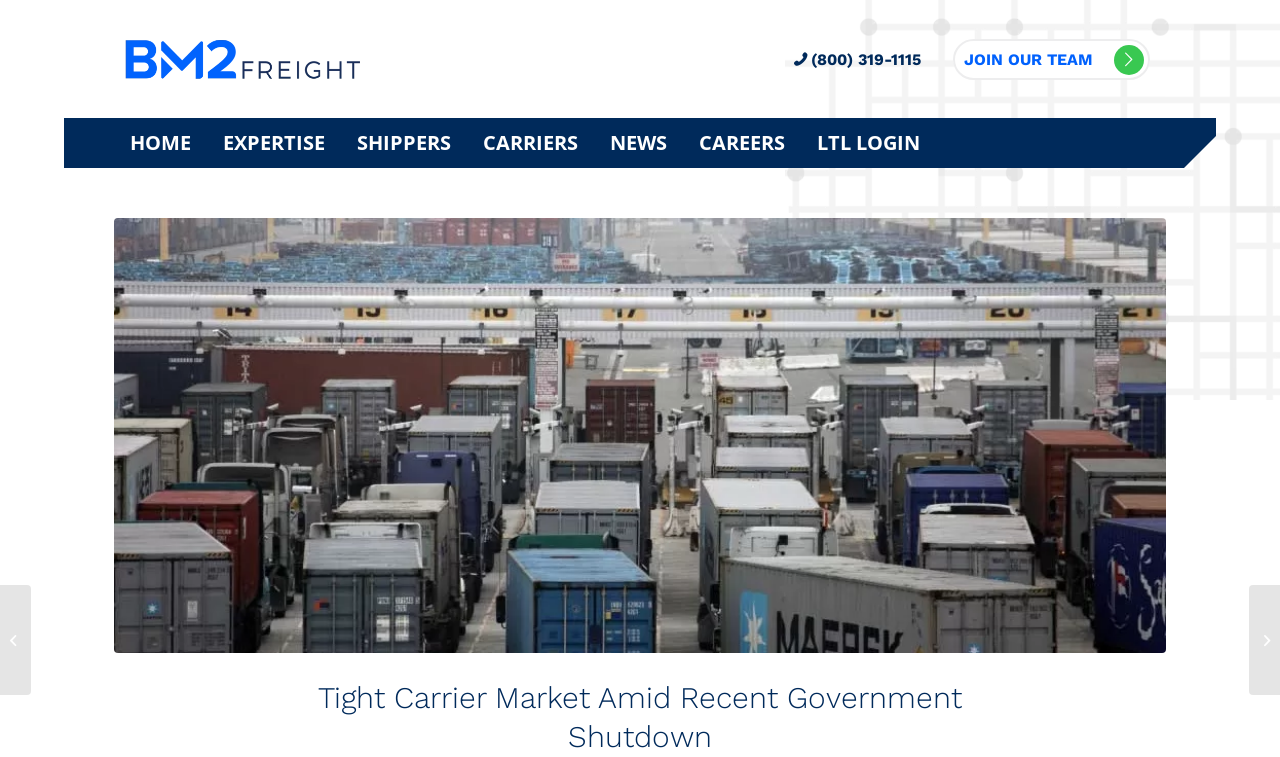How many menu items are there?
Refer to the screenshot and answer in one word or phrase.

7